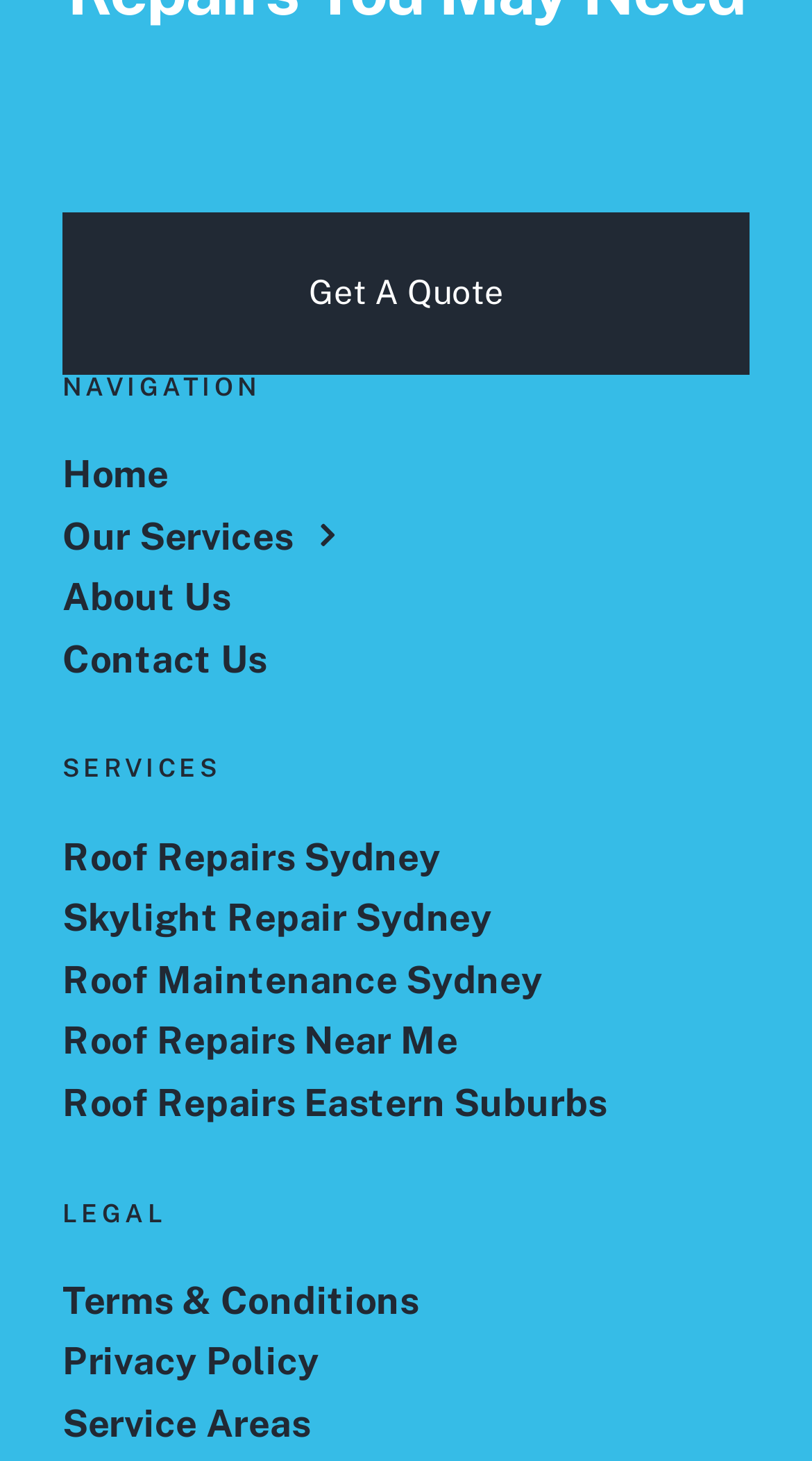Specify the bounding box coordinates of the element's area that should be clicked to execute the given instruction: "View the BASES tool document". The coordinates should be four float numbers between 0 and 1, i.e., [left, top, right, bottom].

None